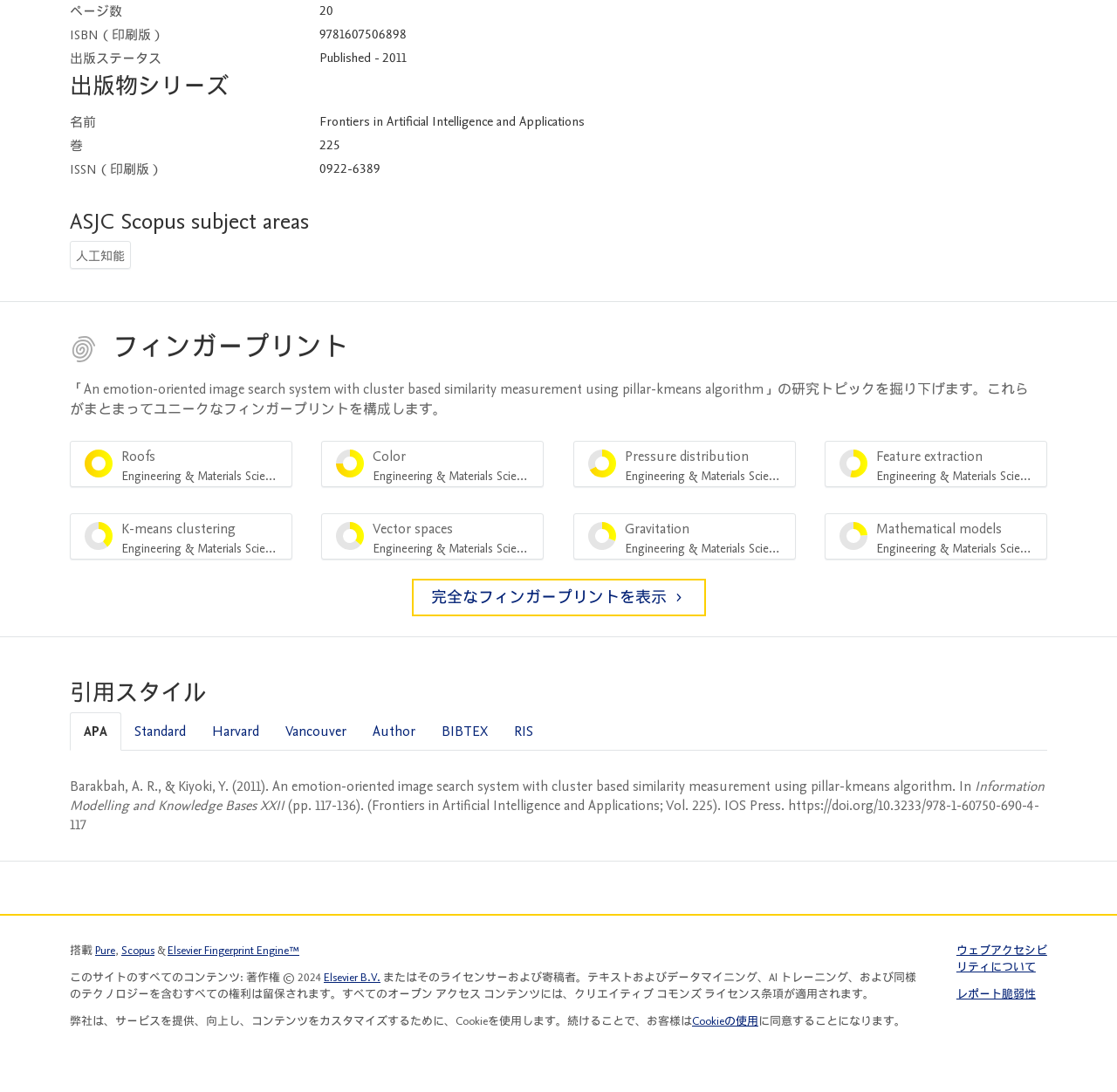Please provide the bounding box coordinates for the element that needs to be clicked to perform the following instruction: "View the full fingerprint". The coordinates should be given as four float numbers between 0 and 1, i.e., [left, top, right, bottom].

[0.368, 0.53, 0.632, 0.564]